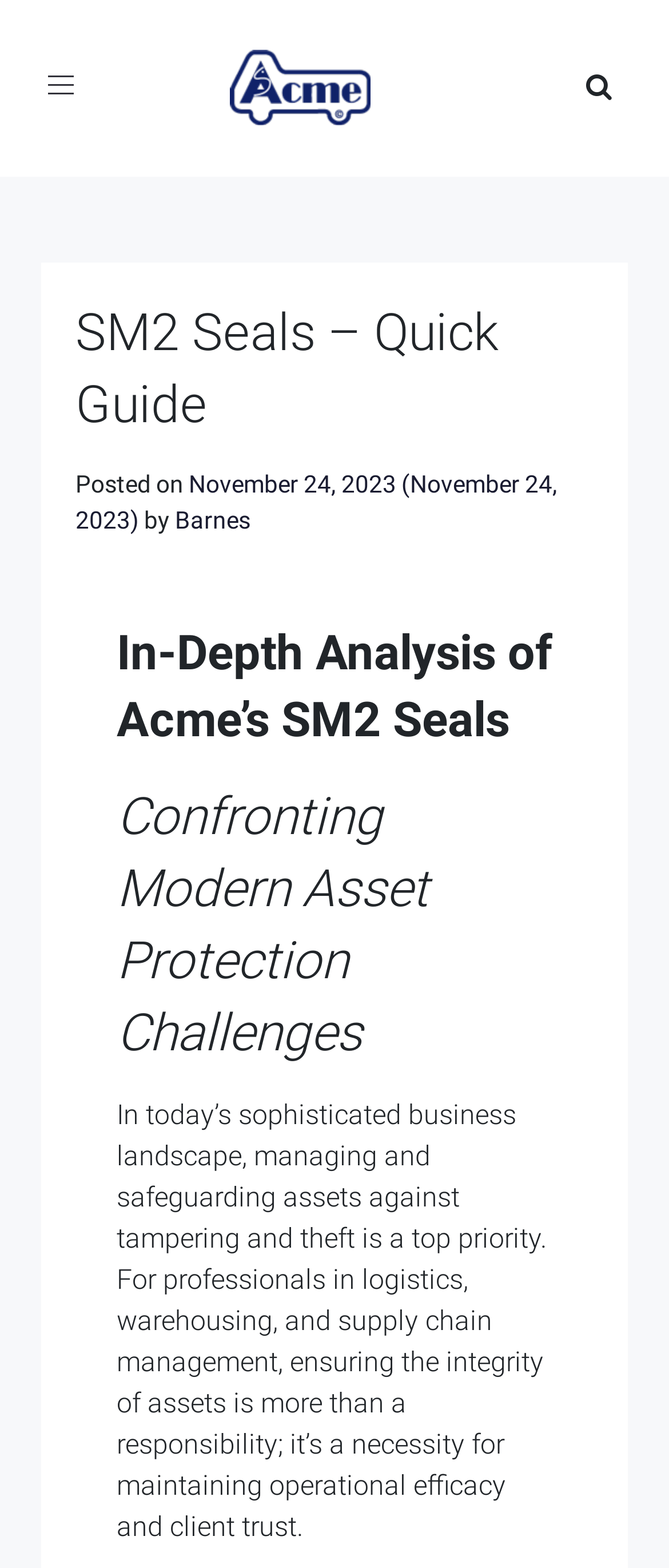Using the element description aria-label="Toggle navigation", predict the bounding box coordinates for the UI element. Provide the coordinates in (top-left x, top-left y, bottom-right x, bottom-right y) format with values ranging from 0 to 1.

[0.041, 0.043, 0.105, 0.07]